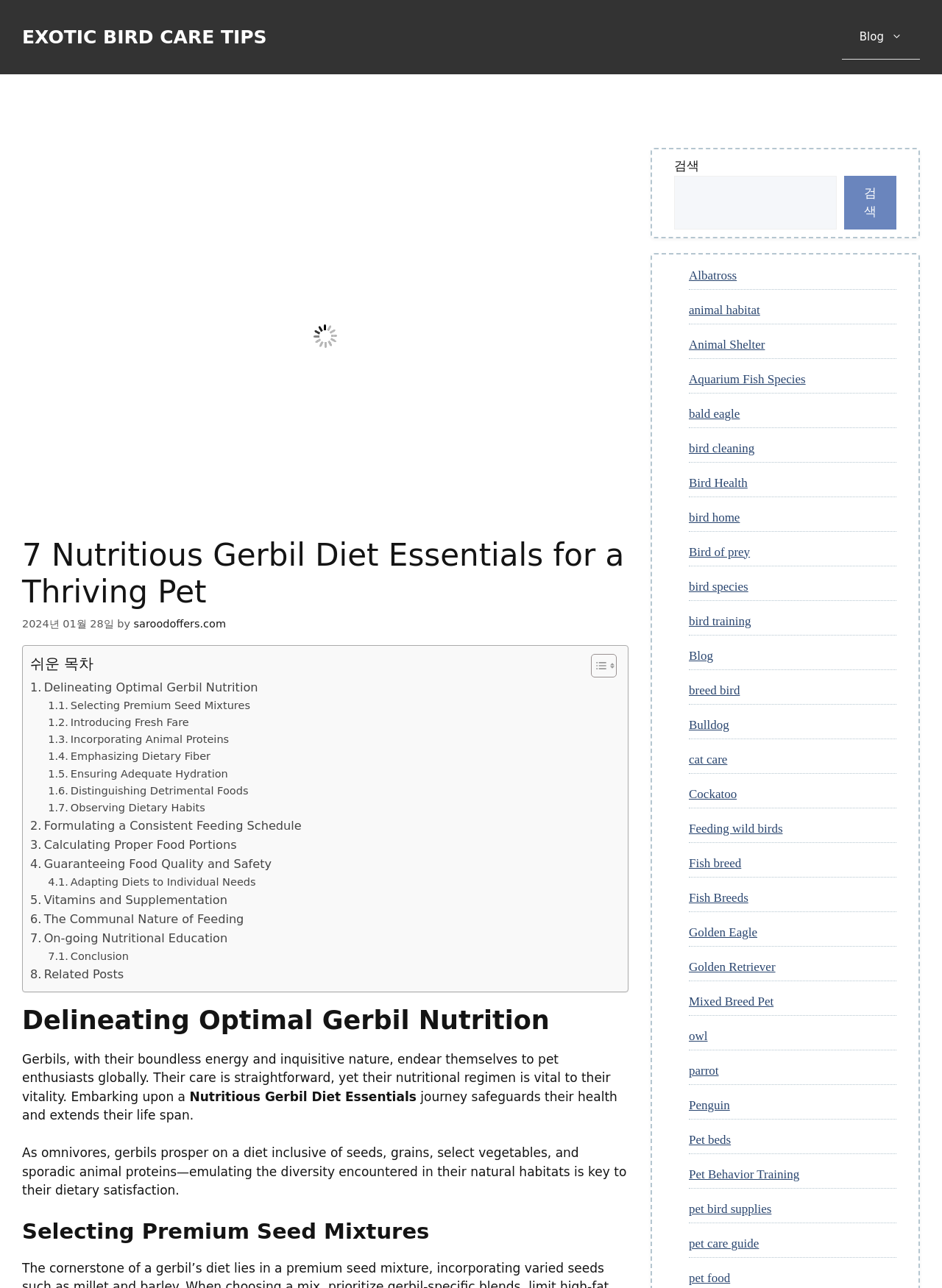What is the focus of the first paragraph of the webpage content?
Examine the image and give a concise answer in one word or a short phrase.

Gerbil care